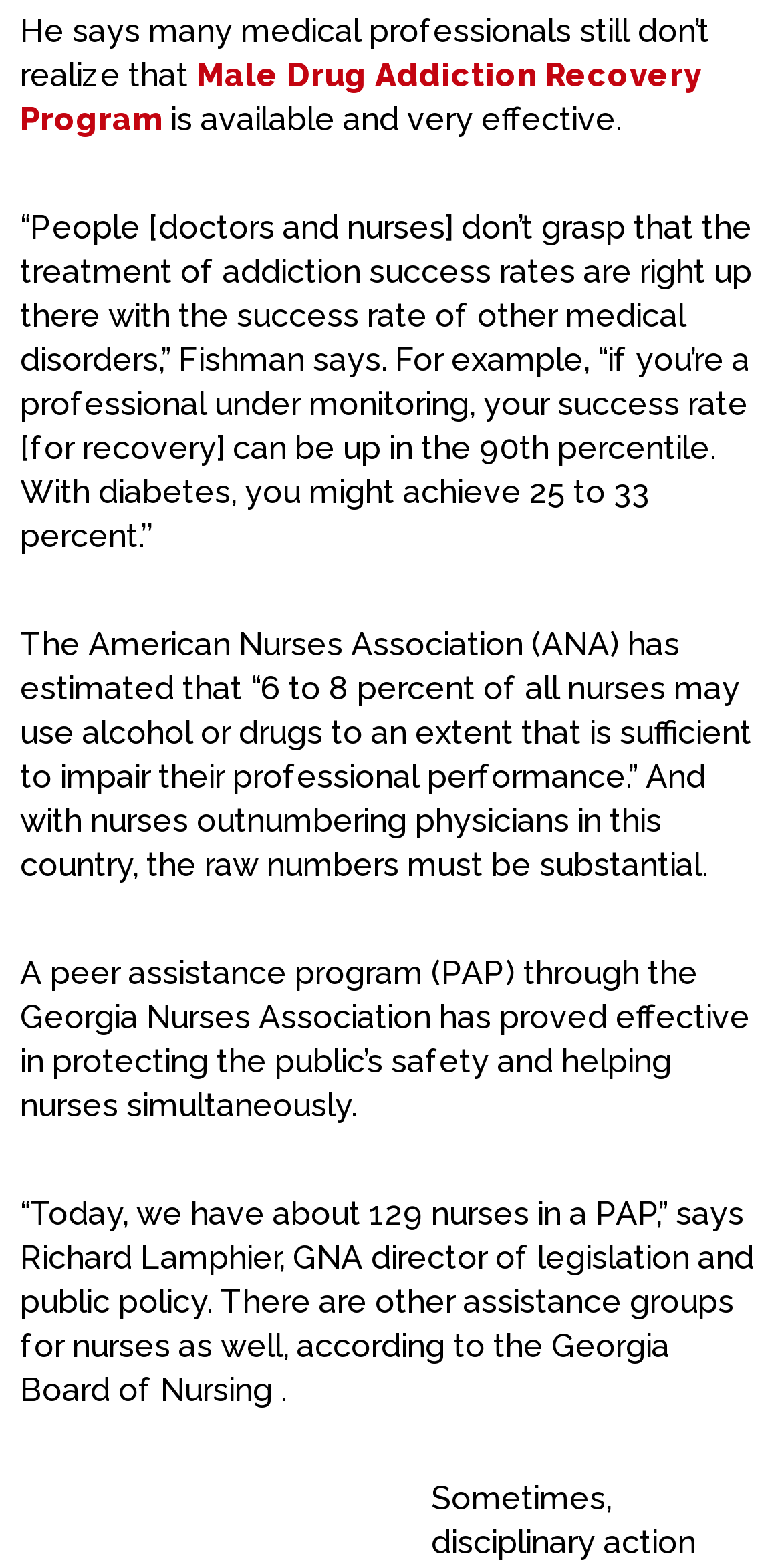Can you give a comprehensive explanation to the question given the content of the image?
What is the topic of the article?

The article discusses the topic of drug addiction recovery, specifically highlighting the success rates of treatment programs for medical professionals, such as nurses and doctors.